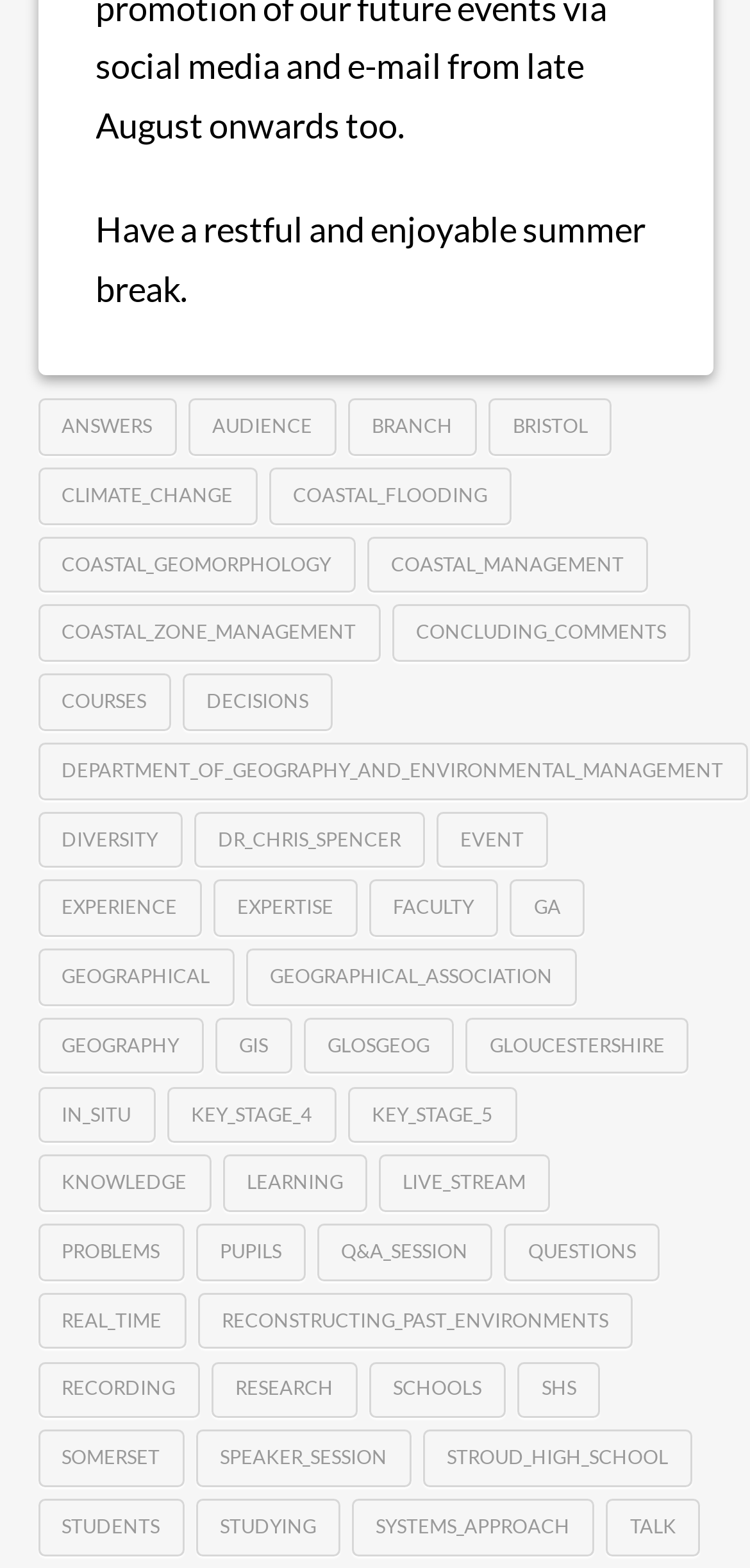Respond with a single word or phrase:
How many links are on this webpage?

113